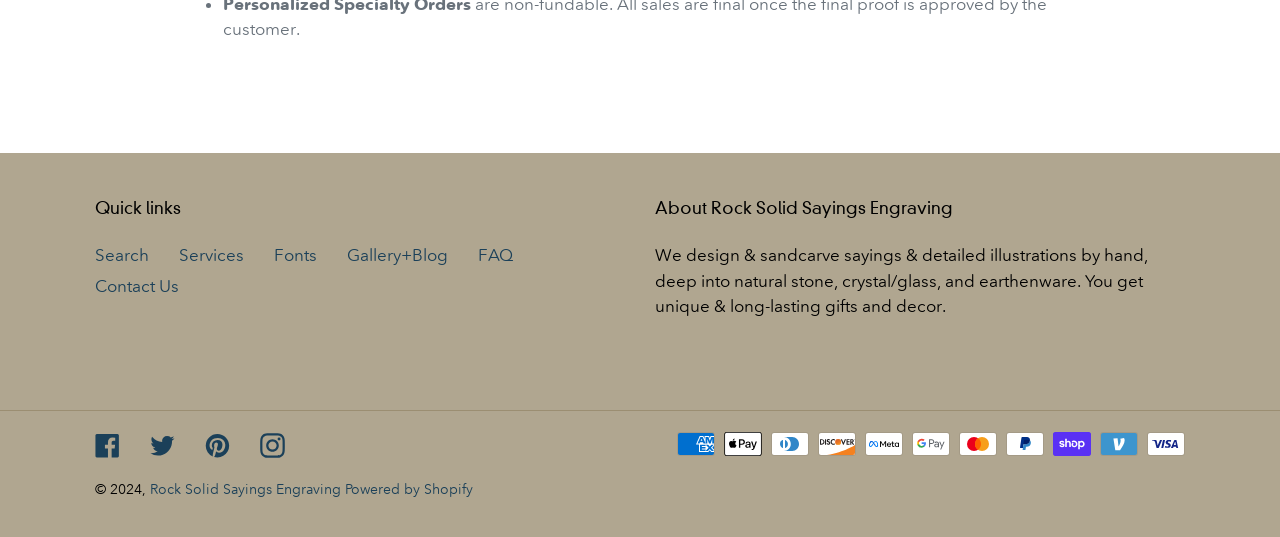Determine the bounding box coordinates for the UI element with the following description: "Rock Solid Sayings Engraving". The coordinates should be four float numbers between 0 and 1, represented as [left, top, right, bottom].

[0.117, 0.895, 0.266, 0.928]